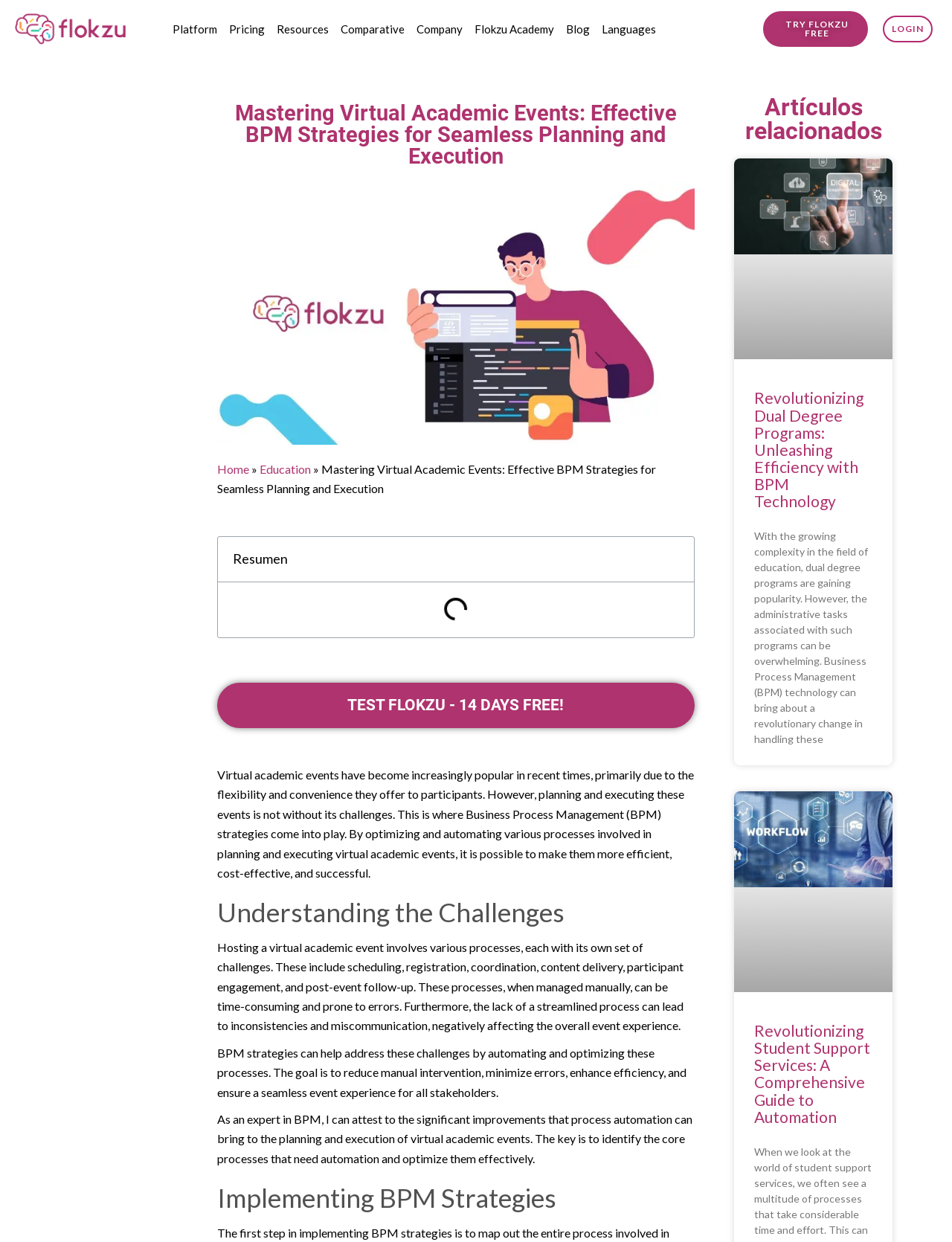Provide a single word or phrase to answer the given question: 
What is the name of the company offering BPM solutions?

Flokzu